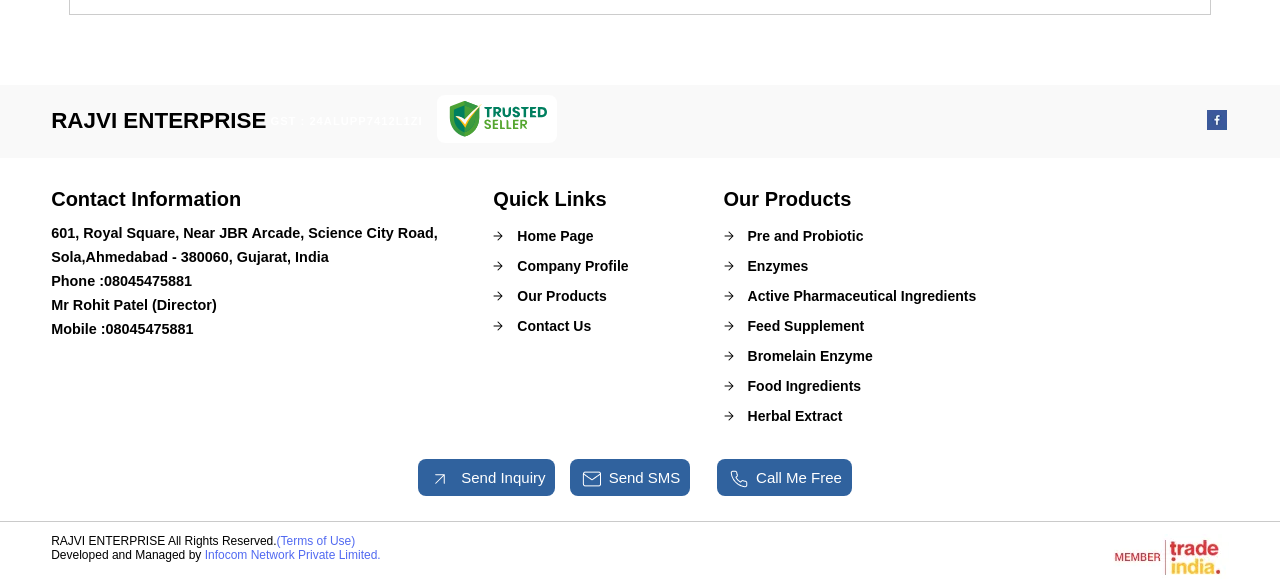Locate the bounding box coordinates of the area where you should click to accomplish the instruction: "Send Inquiry".

[0.327, 0.788, 0.434, 0.851]